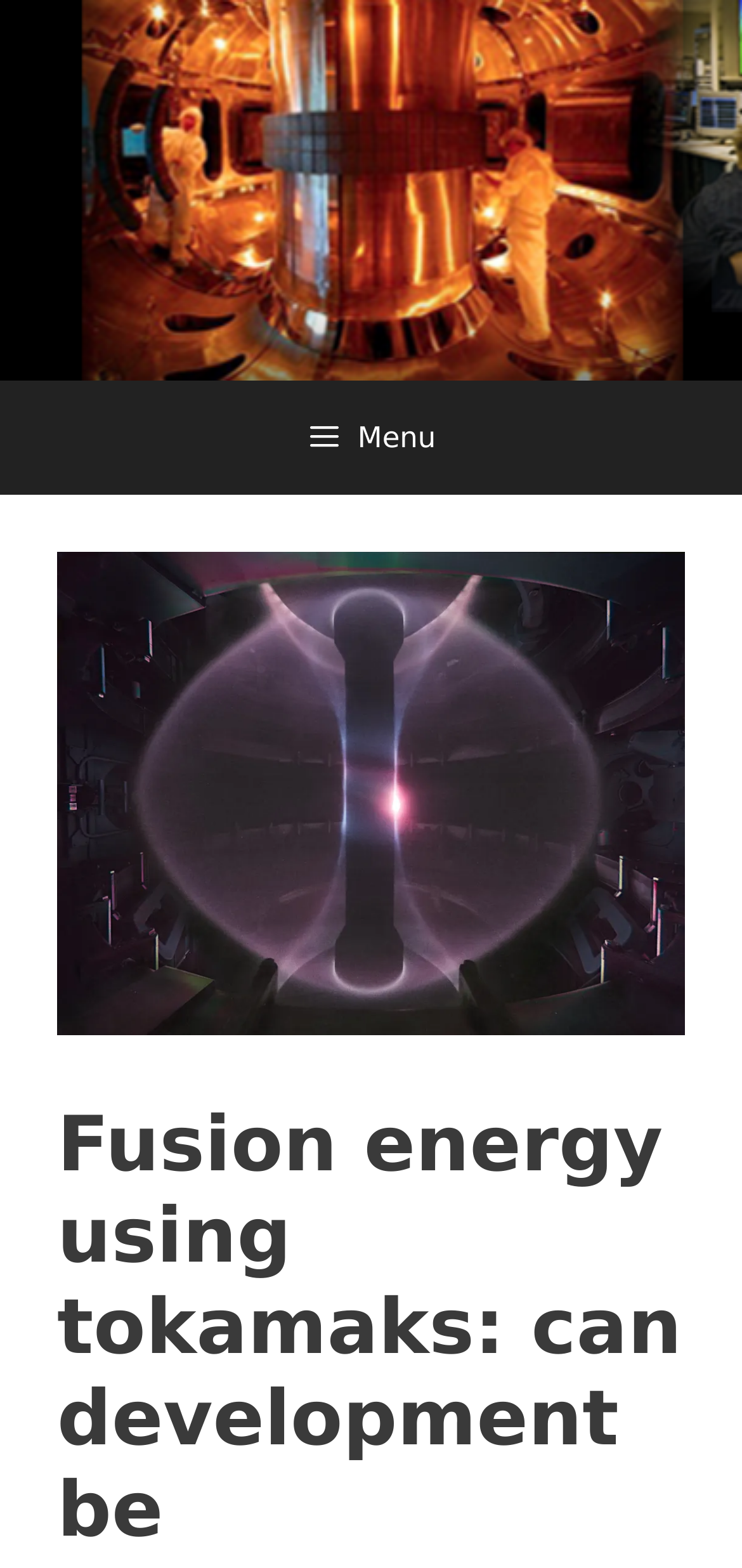Using the description: "Menu", determine the UI element's bounding box coordinates. Ensure the coordinates are in the format of four float numbers between 0 and 1, i.e., [left, top, right, bottom].

[0.0, 0.243, 1.0, 0.316]